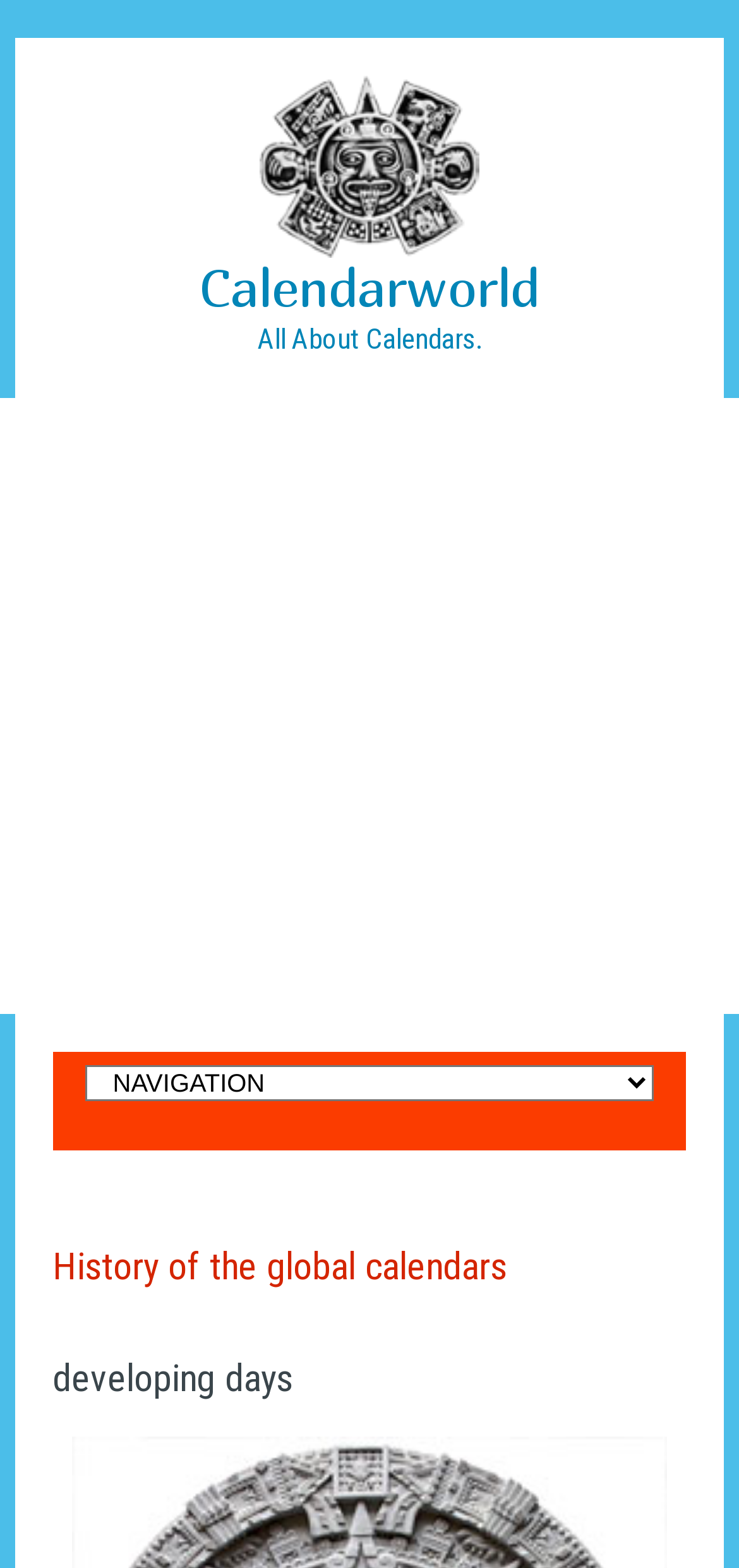Write a detailed summary of the webpage.

The webpage is about the history of calendars, with a focus on their development across various civilizations. At the top of the page, there is a header section that spans almost the entire width, containing a link to "Calendarworld" and a brief description "All About Calendars." Below this header, there is a large advertisement iframe that occupies most of the page's width.

On the left side of the page, there is a combobox that allows users to select options, although it is not expanded by default. To the right of the combobox, there are two headings. The first heading, "History of the global calendars," is prominently displayed and takes up a significant amount of vertical space. The second heading, "developing days," is positioned below the first one and is slightly smaller in size.

Overall, the webpage appears to be a informative resource on the history of calendars, with a clear structure and organization.